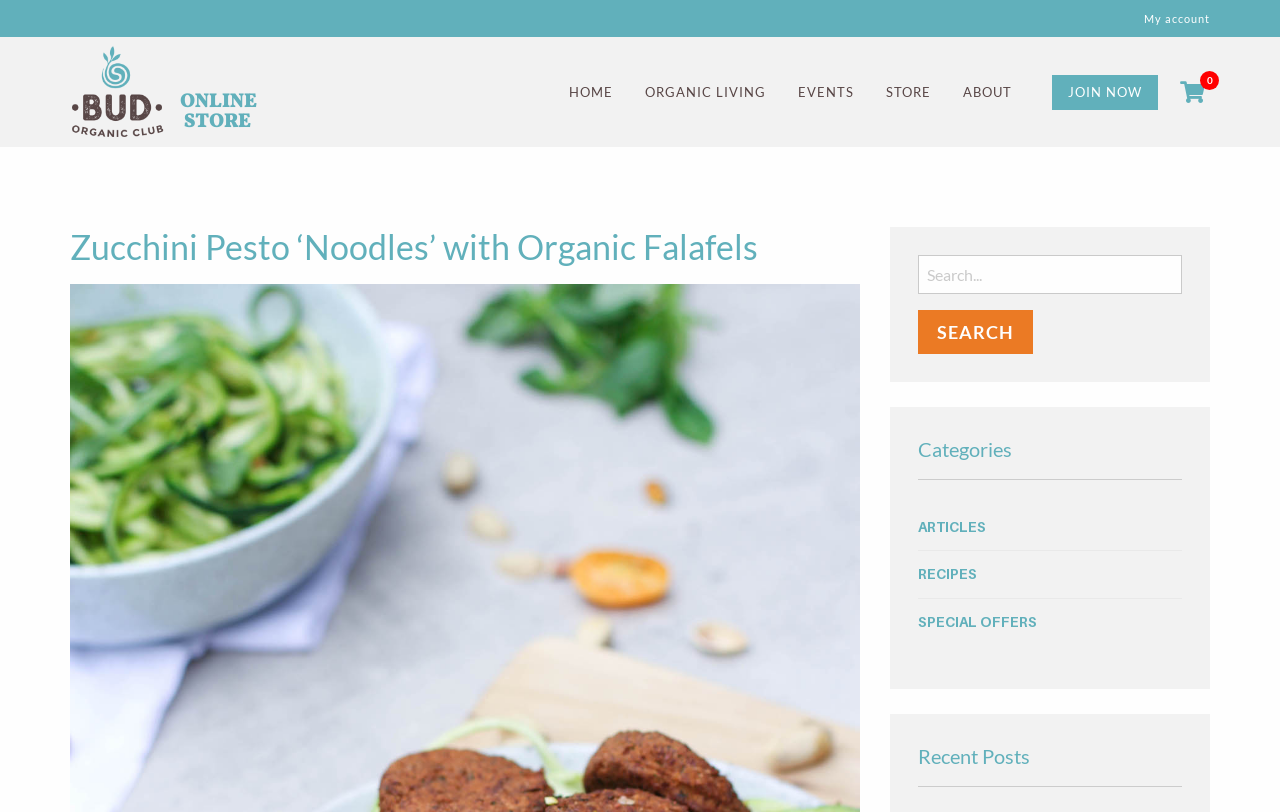Please extract the title of the webpage.

Zucchini Pesto ‘Noodles’ with Organic Falafels